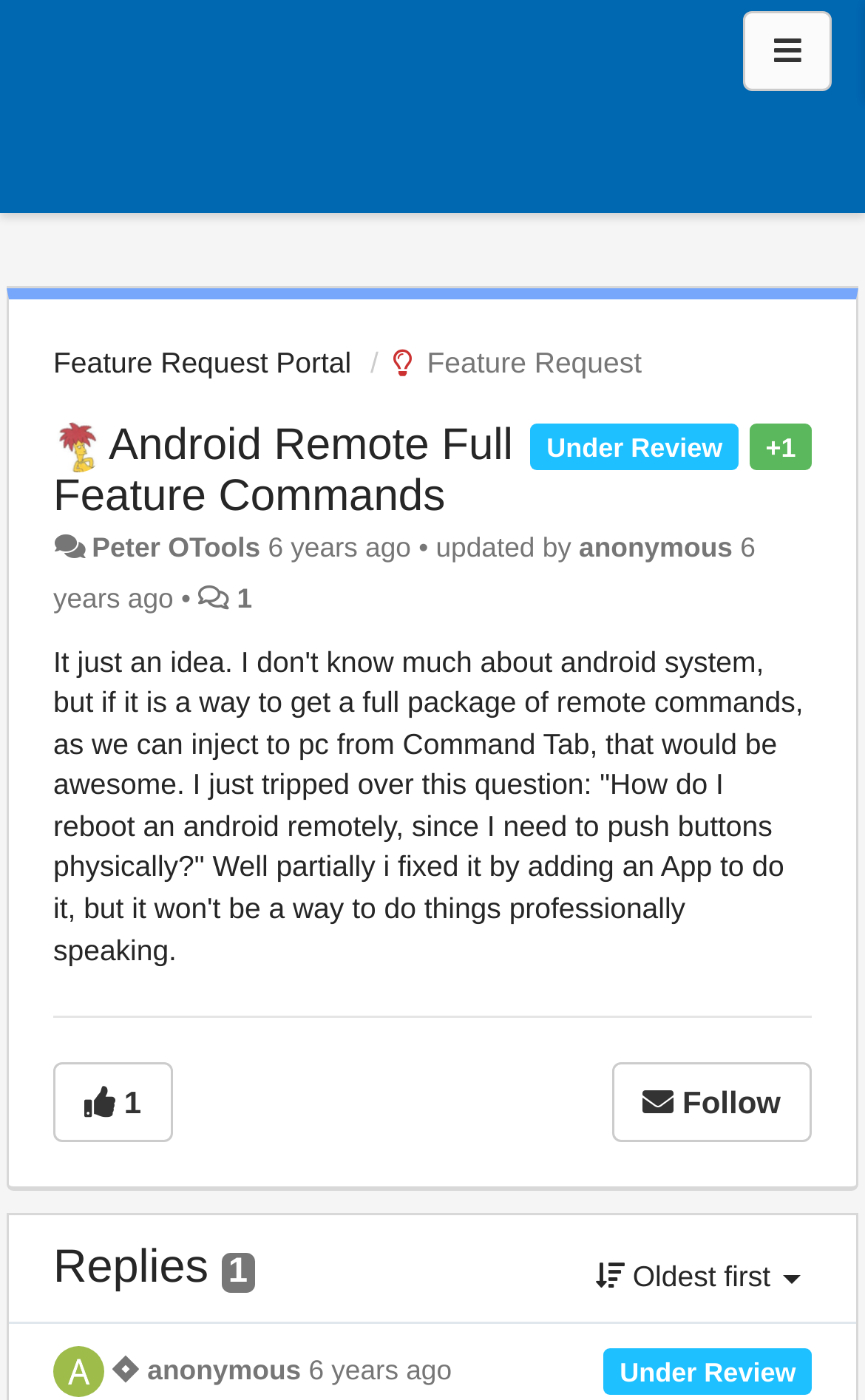Please locate the bounding box coordinates for the element that should be clicked to achieve the following instruction: "Visit 'Home Theatre Display & Video' expert group". Ensure the coordinates are given as four float numbers between 0 and 1, i.e., [left, top, right, bottom].

None